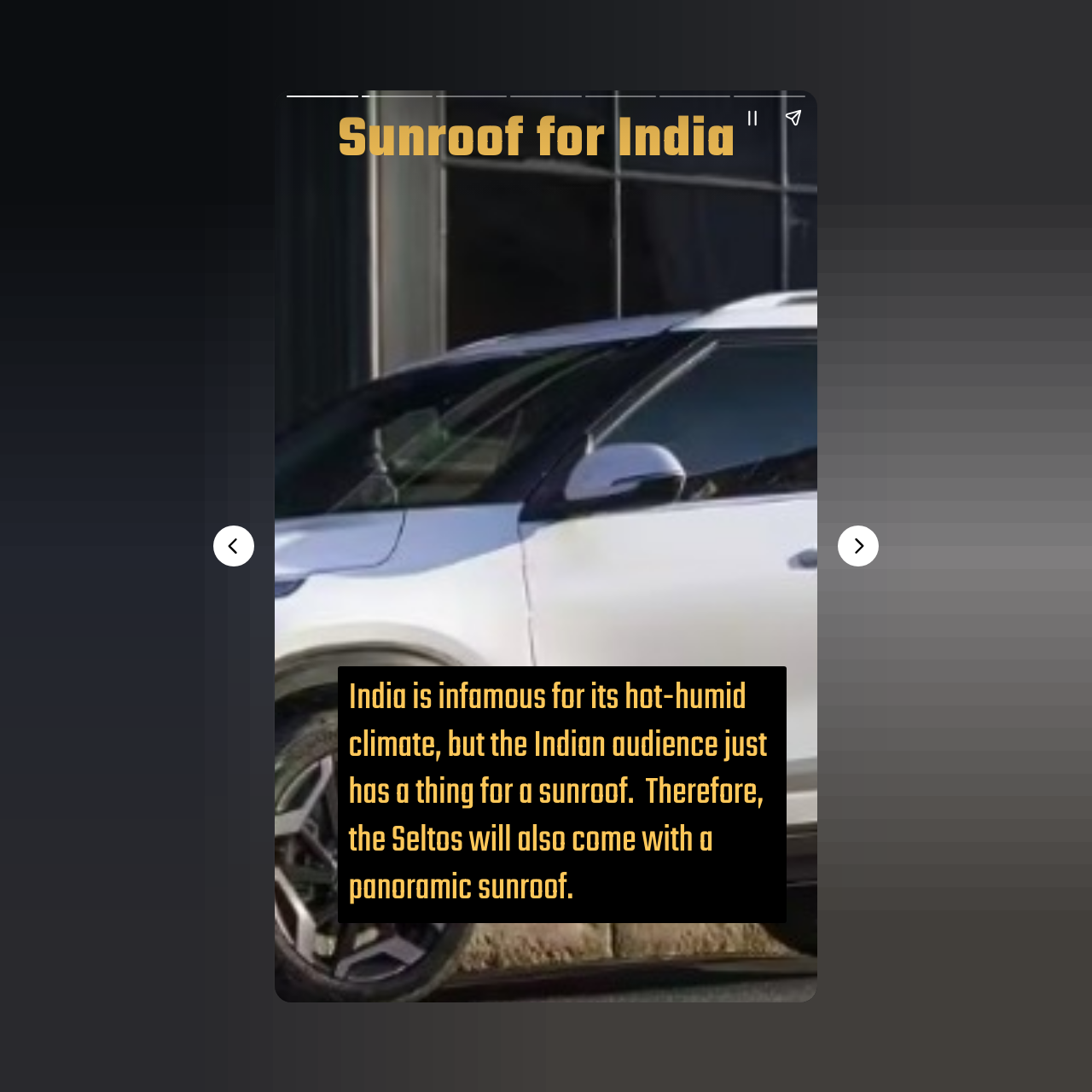Provide a comprehensive description of the webpage.

The webpage is about the Kia Seltos facelift 2023, with a focus on its features and design. At the top, there is a heading that reads "Sunroof for India", followed by a paragraph of text that explains the importance of sunroofs in India's hot and humid climate. This text is positioned in the upper half of the page, slightly to the right of center.

Below the heading and paragraph, there is a large canvas element that takes up the entire width of the page. On top of this canvas, there are two buttons, "Pause story" and "Share story", positioned side by side near the top center of the page.

To the left of these buttons, there is a complementary element that spans about half the width of the page. At the bottom of the page, there are two navigation buttons, "Previous page" and "Next page", positioned on either side of the page.

Overall, the webpage has a simple and clean layout, with a focus on presenting information about the Kia Seltos facelift 2023 in a clear and concise manner.